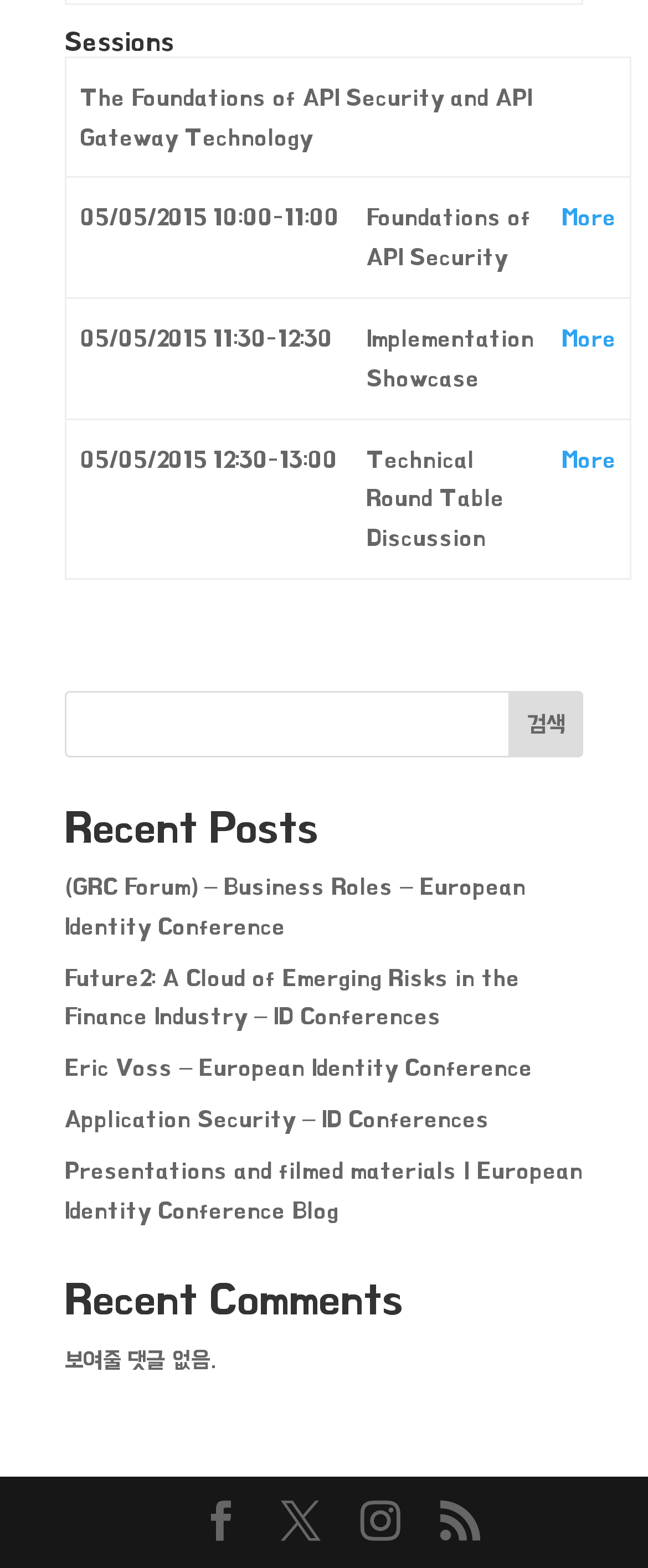Answer briefly with one word or phrase:
How many comments are shown?

0